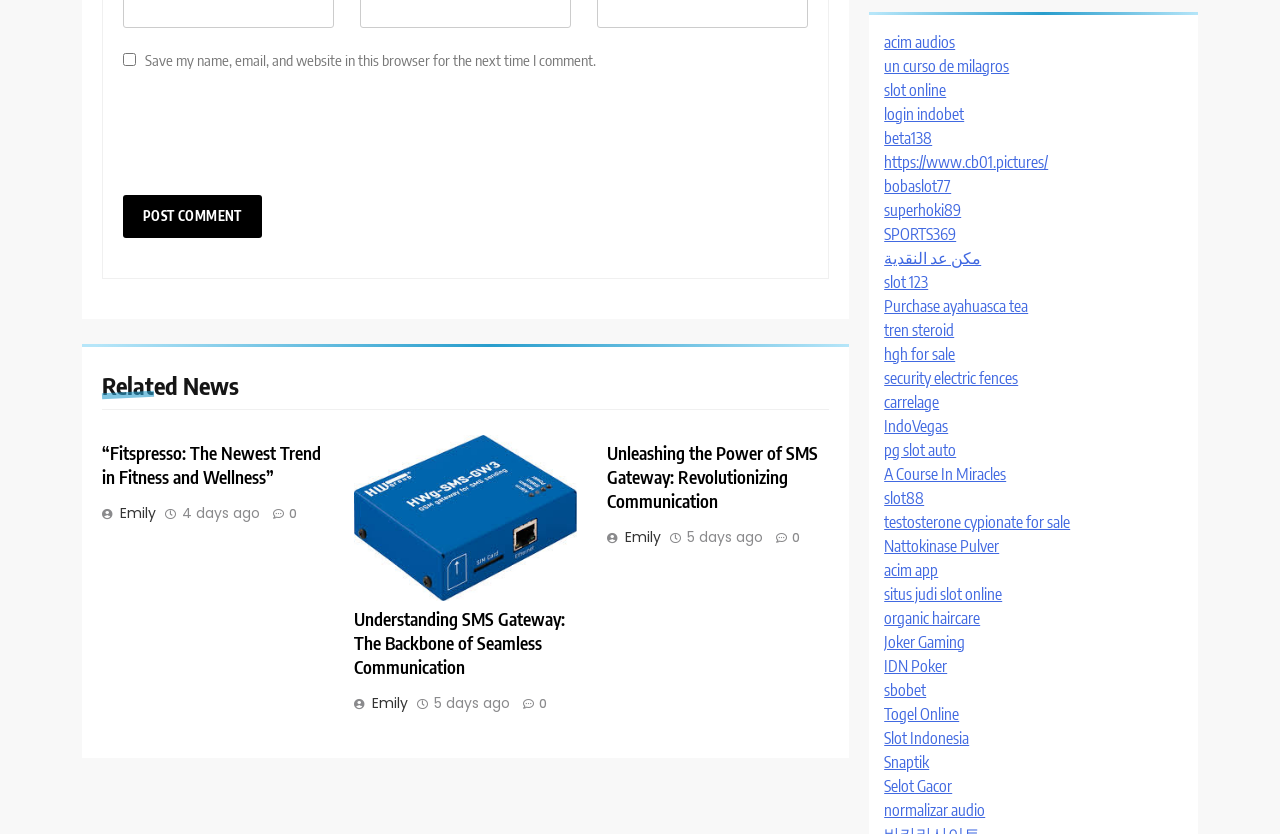Please specify the bounding box coordinates of the clickable region necessary for completing the following instruction: "Visit the link 'acim audios'". The coordinates must consist of four float numbers between 0 and 1, i.e., [left, top, right, bottom].

[0.691, 0.038, 0.746, 0.062]